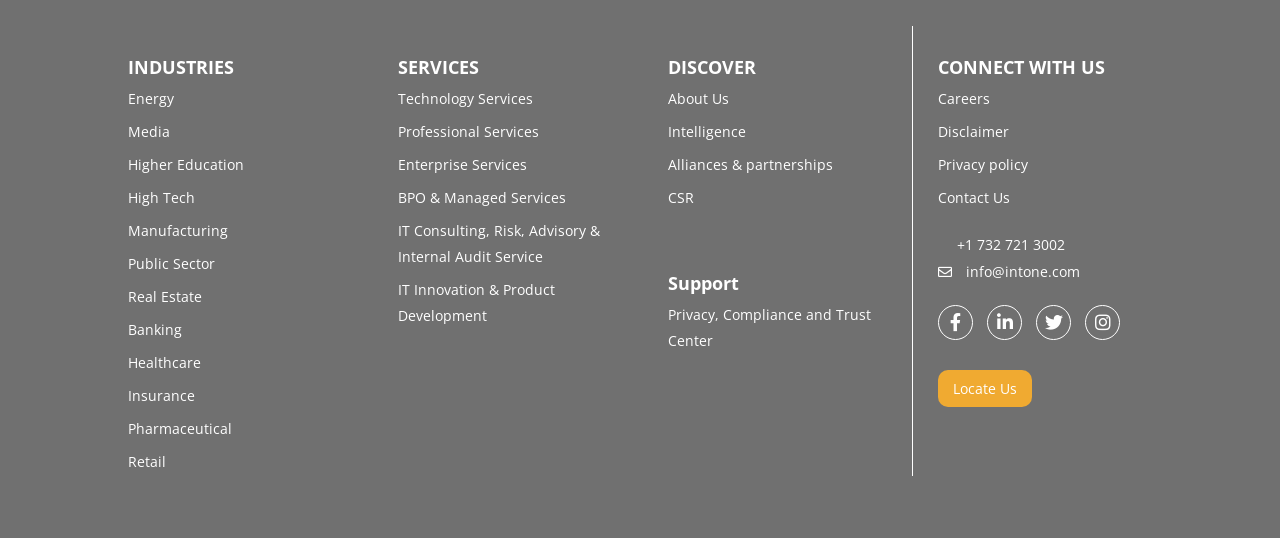Please identify the bounding box coordinates of the area that needs to be clicked to follow this instruction: "View About Us".

[0.522, 0.165, 0.57, 0.2]